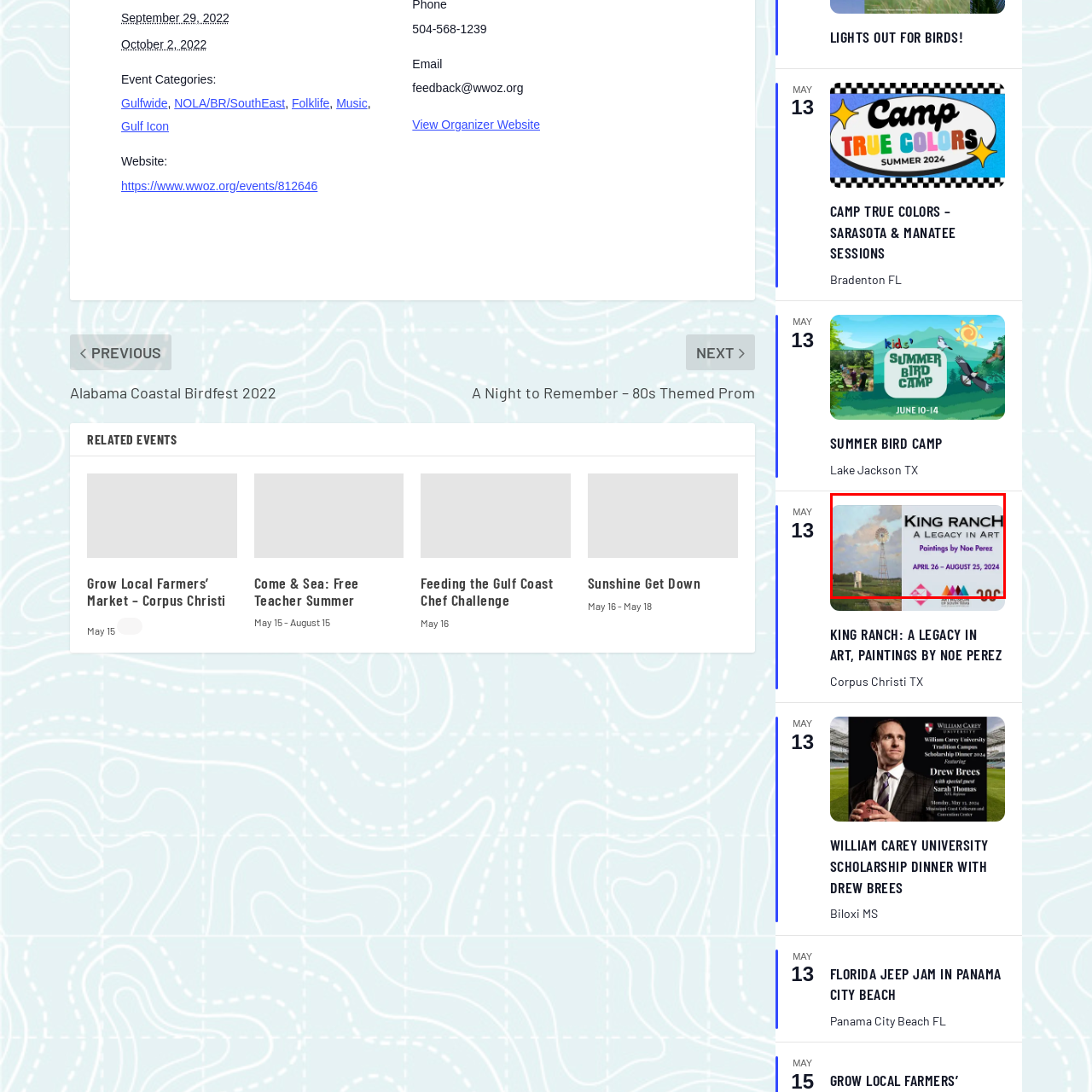Inspect the image bordered by the red bounding box and supply a comprehensive response to the upcoming question based on what you see in the image: What is depicted in the backdrop of the image?

The caption describes the backdrop of the image as a serene landscape with a windmill, which suggests a peaceful and rural setting that reflects the artistic themes of the King Ranch.